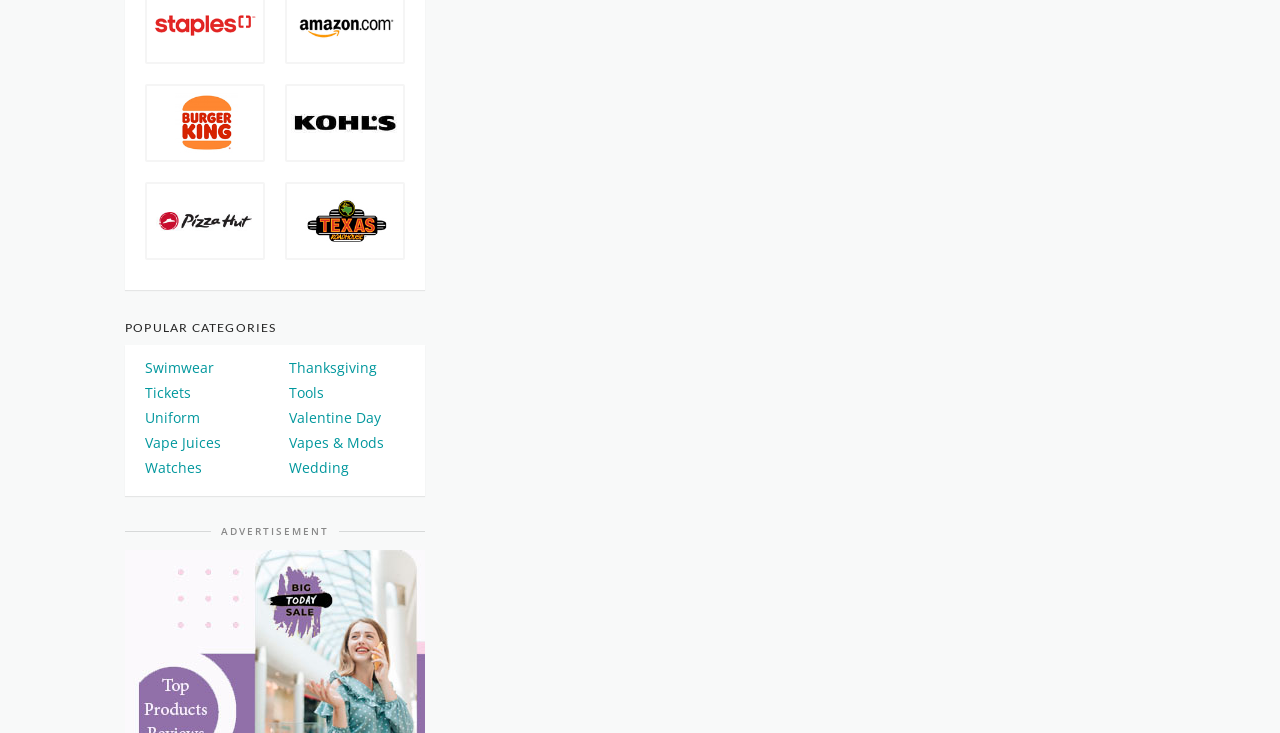Using a single word or phrase, answer the following question: 
How many columns are there in the 'POPULAR CATEGORIES' section?

2